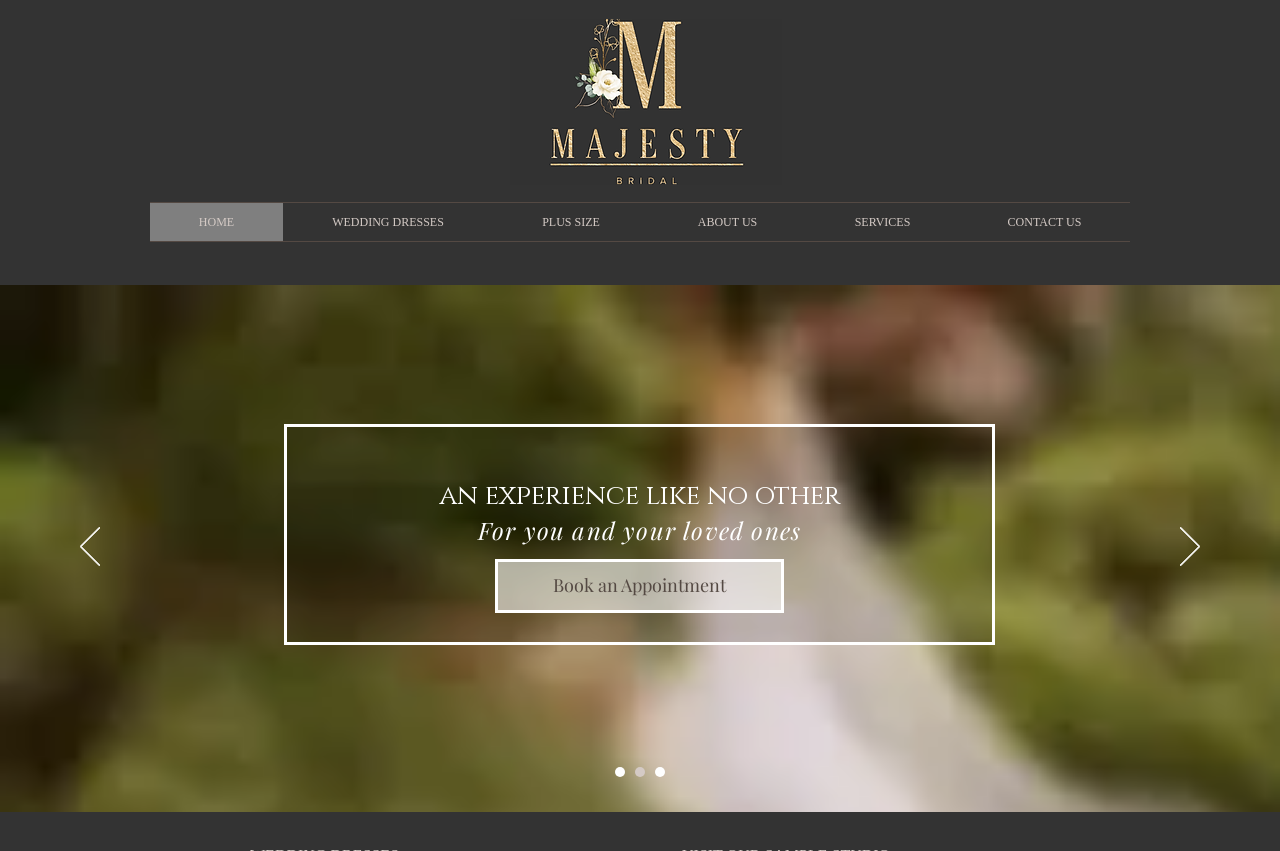Pinpoint the bounding box coordinates of the clickable element needed to complete the instruction: "View wedding dresses". The coordinates should be provided as four float numbers between 0 and 1: [left, top, right, bottom].

[0.221, 0.239, 0.385, 0.283]